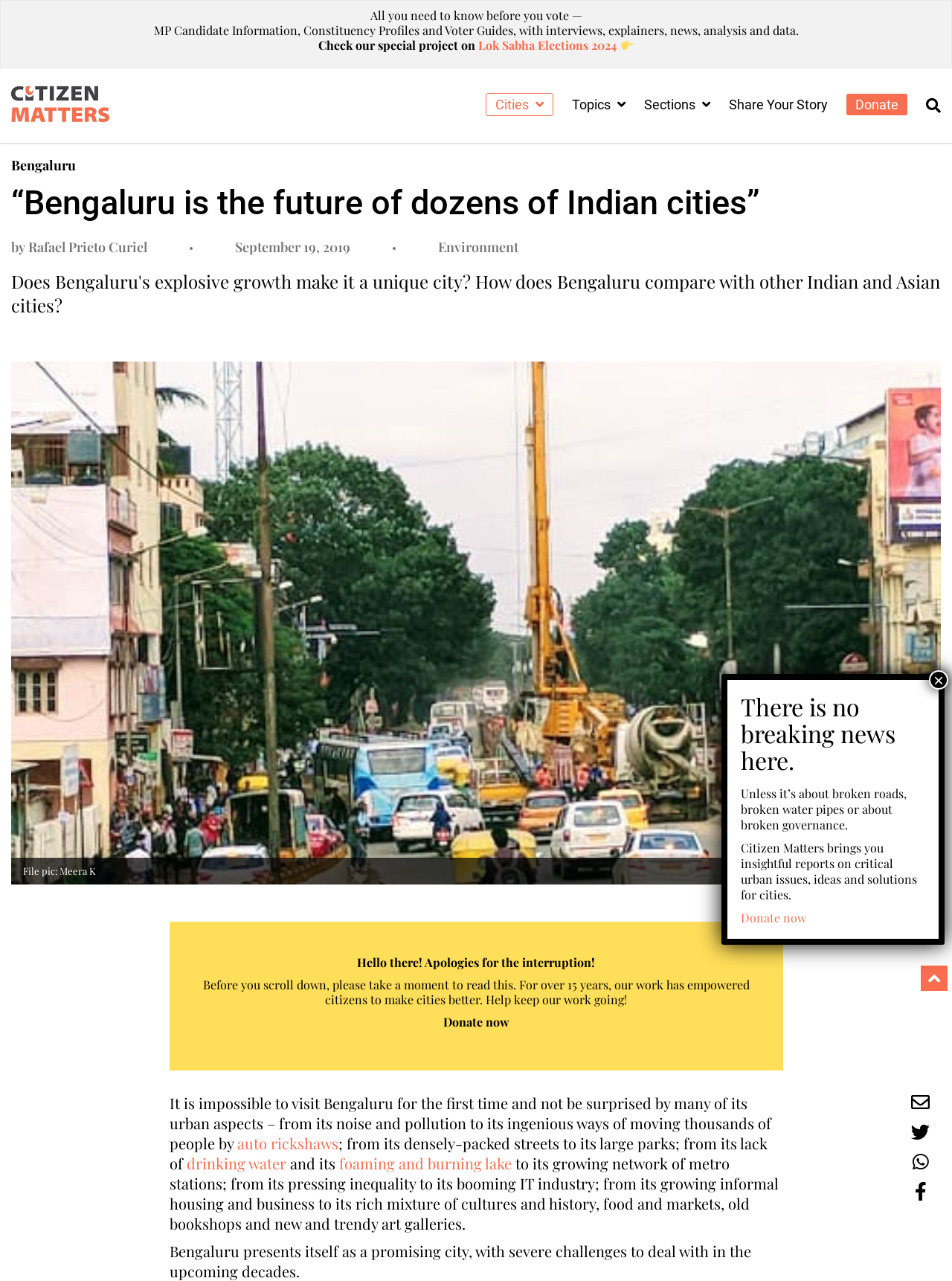Please locate the bounding box coordinates of the element that needs to be clicked to achieve the following instruction: "Click the 'Back to top' link". The coordinates should be four float numbers between 0 and 1, i.e., [left, top, right, bottom].

[0.967, 0.754, 0.995, 0.774]